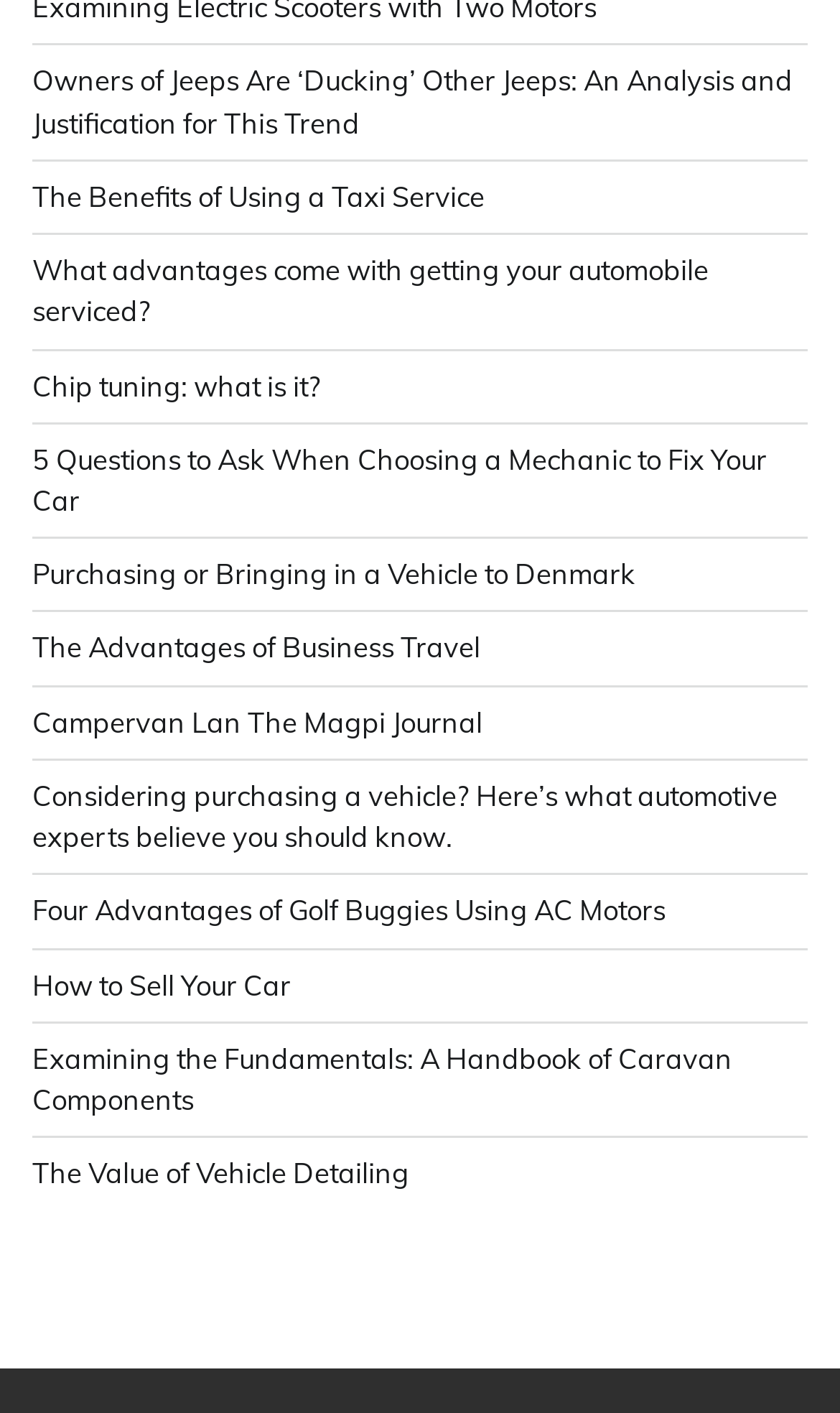What is the common theme among the links on the webpage?
Deliver a detailed and extensive answer to the question.

By examining the text descriptions of the links, I can see that they are all related to transportation, including cars, taxis, campervans, and golf buggies, which suggests that the common theme among the links is transportation.